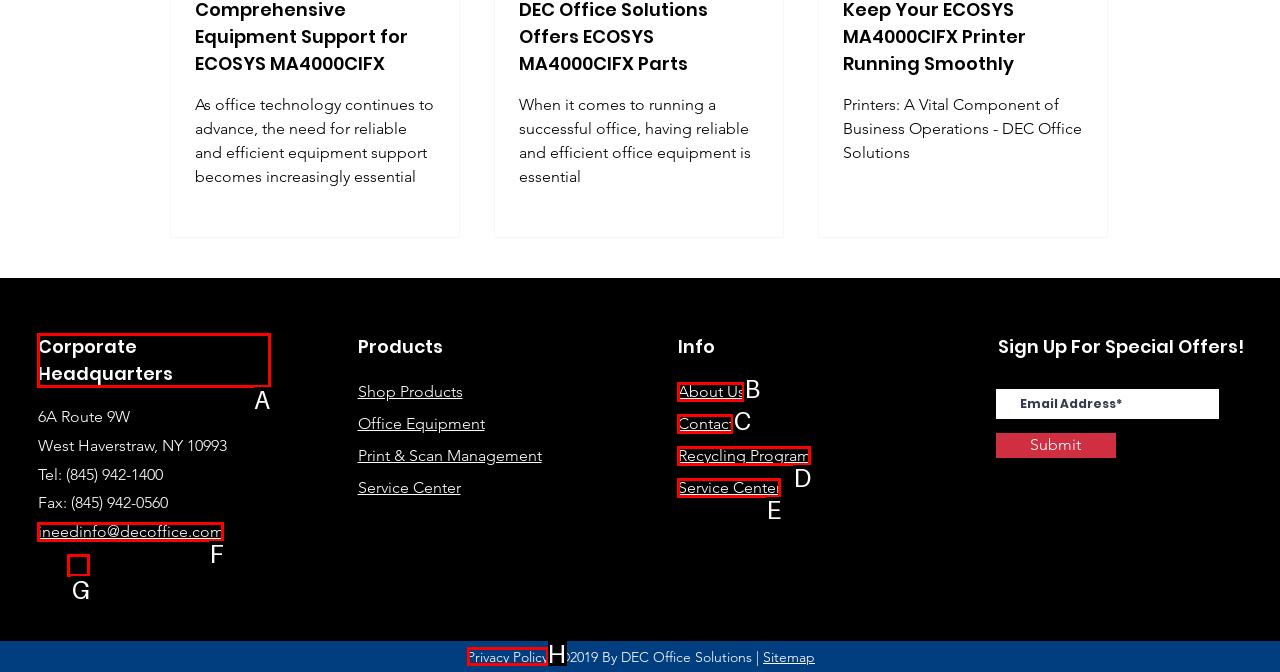Determine the HTML element to be clicked to complete the task: View Corporate Headquarters. Answer by giving the letter of the selected option.

A